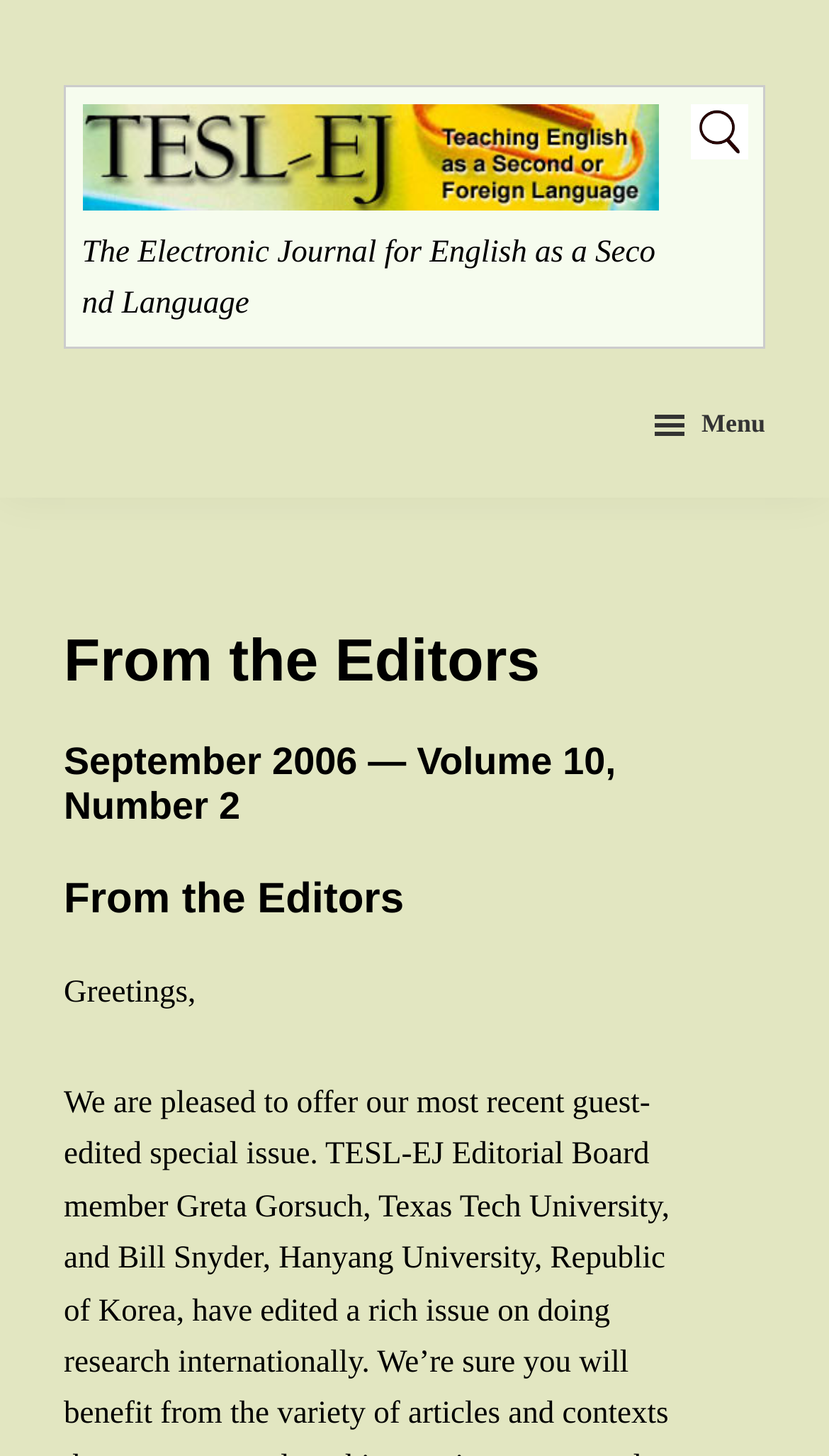Please answer the following question as detailed as possible based on the image: 
Is there a menu button on the website?

I found a button element with the text ' Menu', which indicates the presence of a menu button on the website.